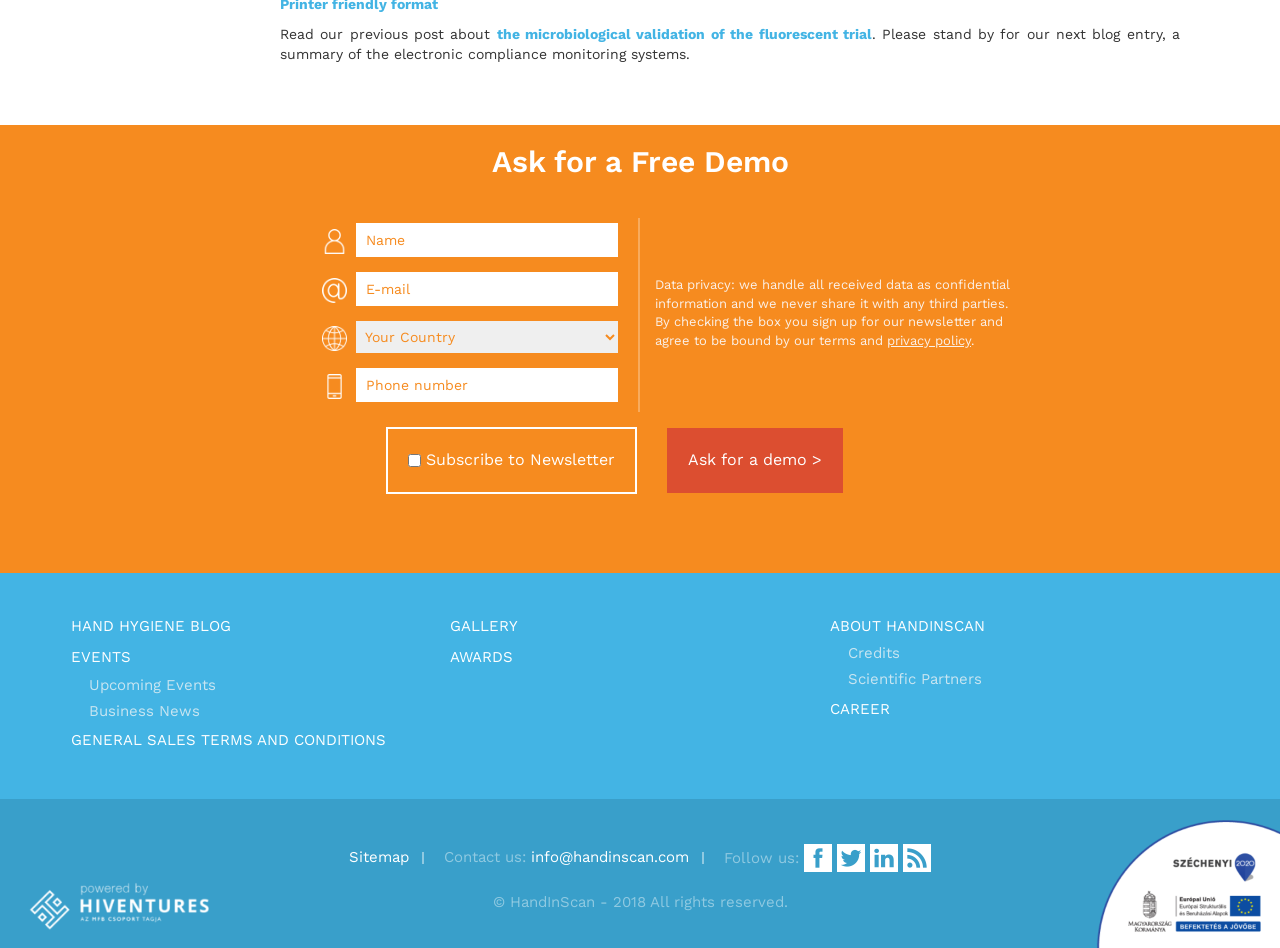Can you find the bounding box coordinates for the element that needs to be clicked to execute this instruction: "Visit the HAND HYGIENE BLOG"? The coordinates should be given as four float numbers between 0 and 1, i.e., [left, top, right, bottom].

[0.055, 0.651, 0.18, 0.67]